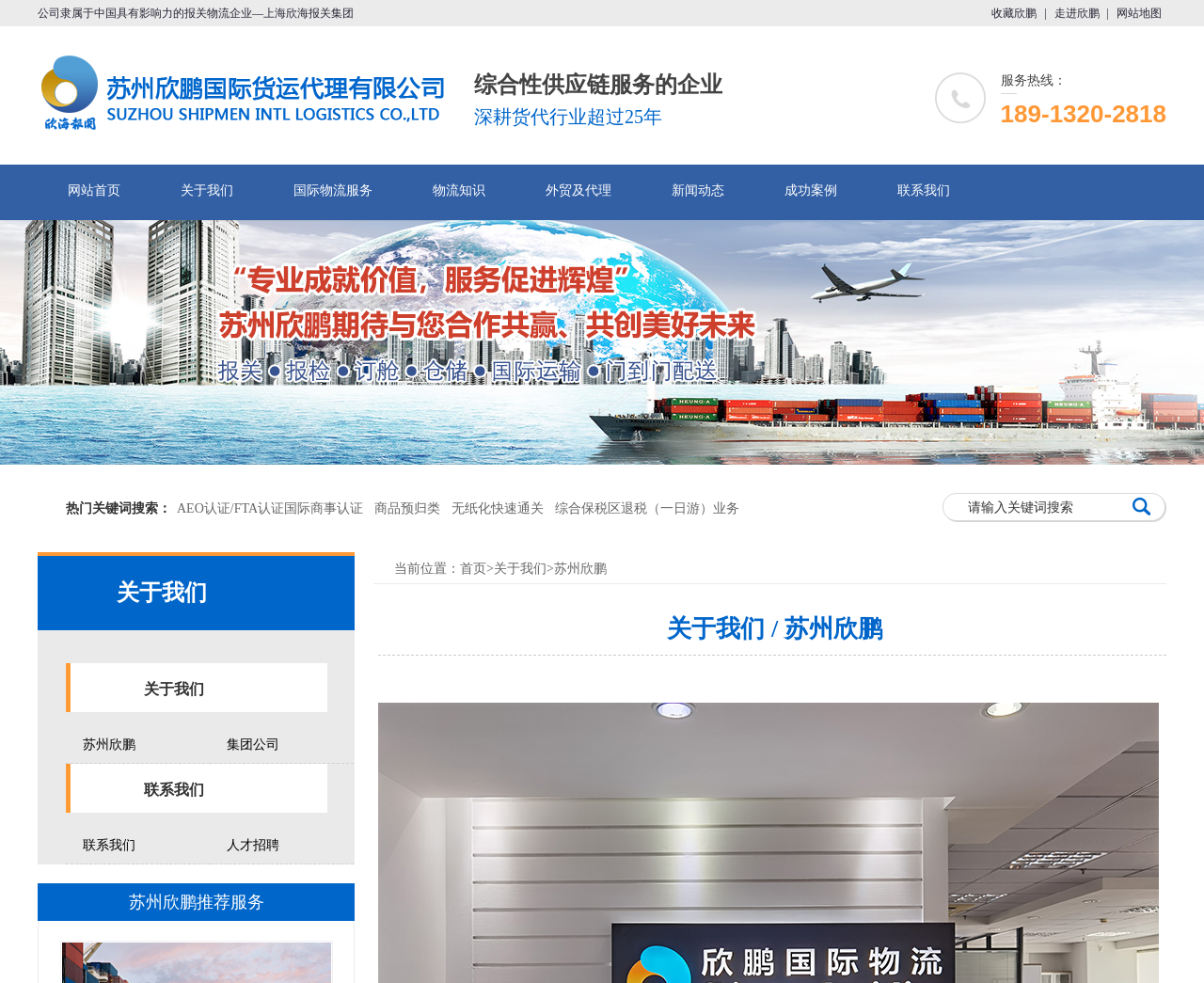Determine the bounding box for the UI element that matches this description: "input value="请输入关键词搜索" value="请输入关键词"".

[0.783, 0.501, 0.941, 0.531]